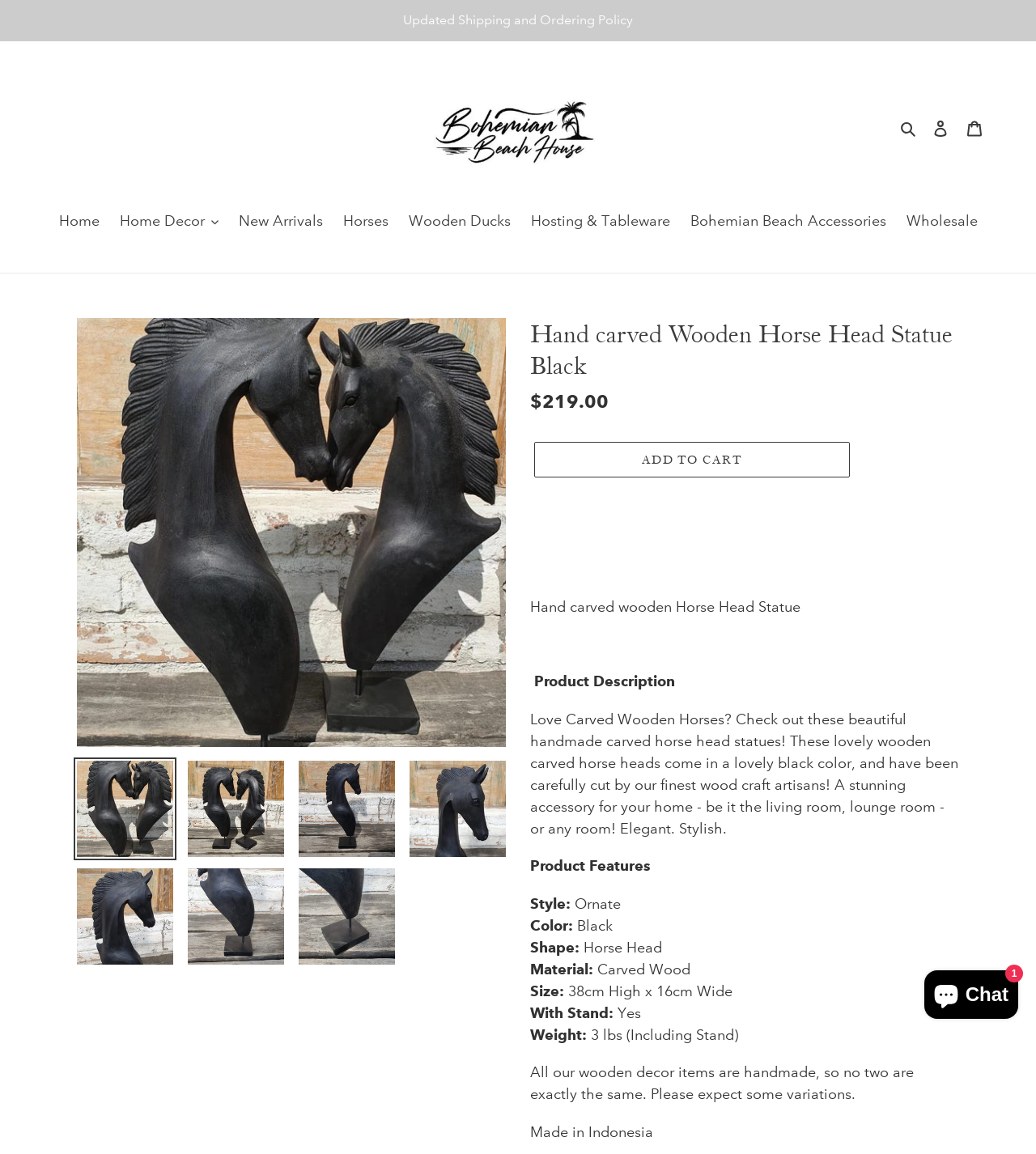What is the material of the horse head statue?
Please give a detailed and thorough answer to the question, covering all relevant points.

The material of the horse head statue can be found in the product features section, where it is listed as 'Material:' followed by the description 'Carved Wood'.